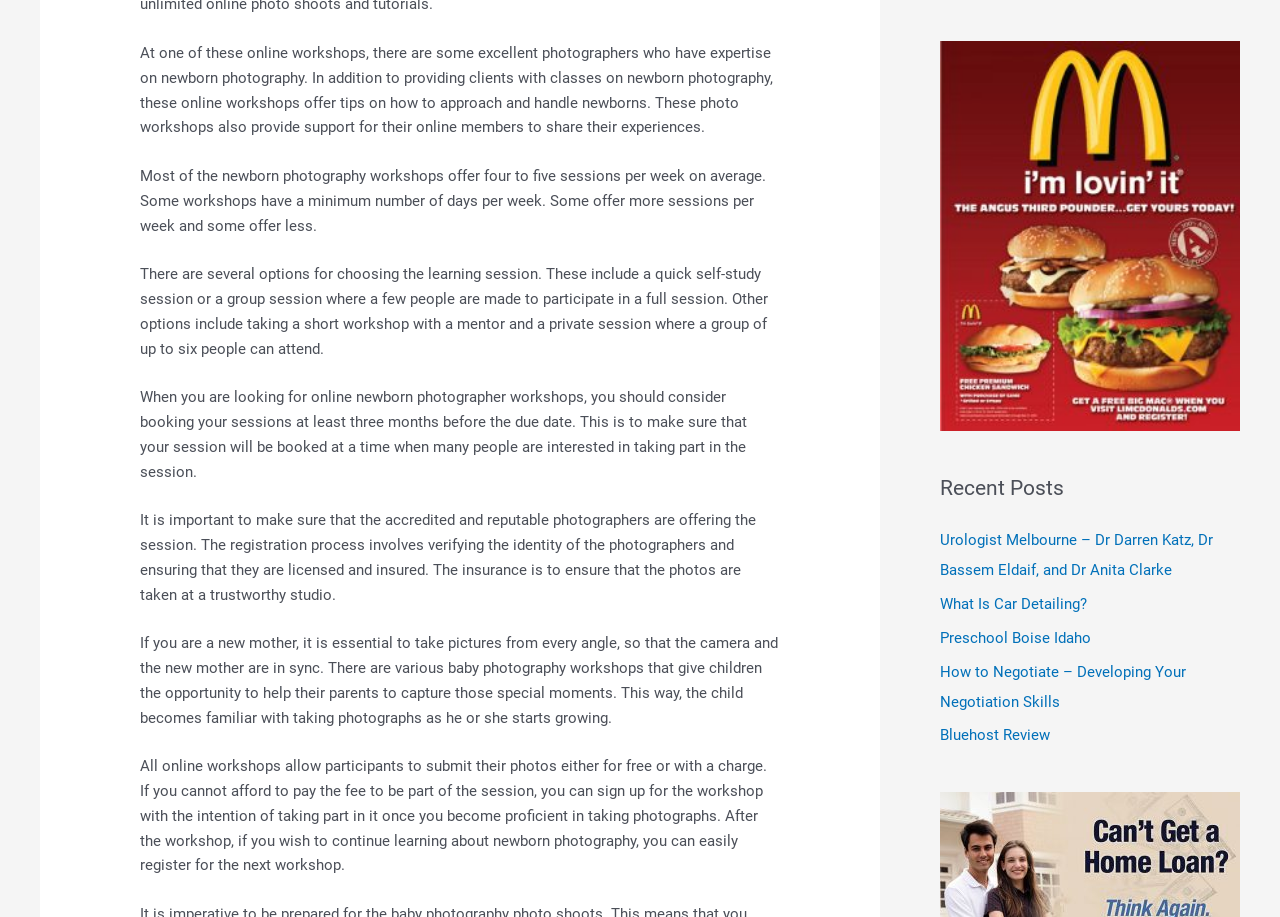Respond to the question below with a concise word or phrase:
What is the purpose of insurance for photographers?

To ensure trustworthy studio